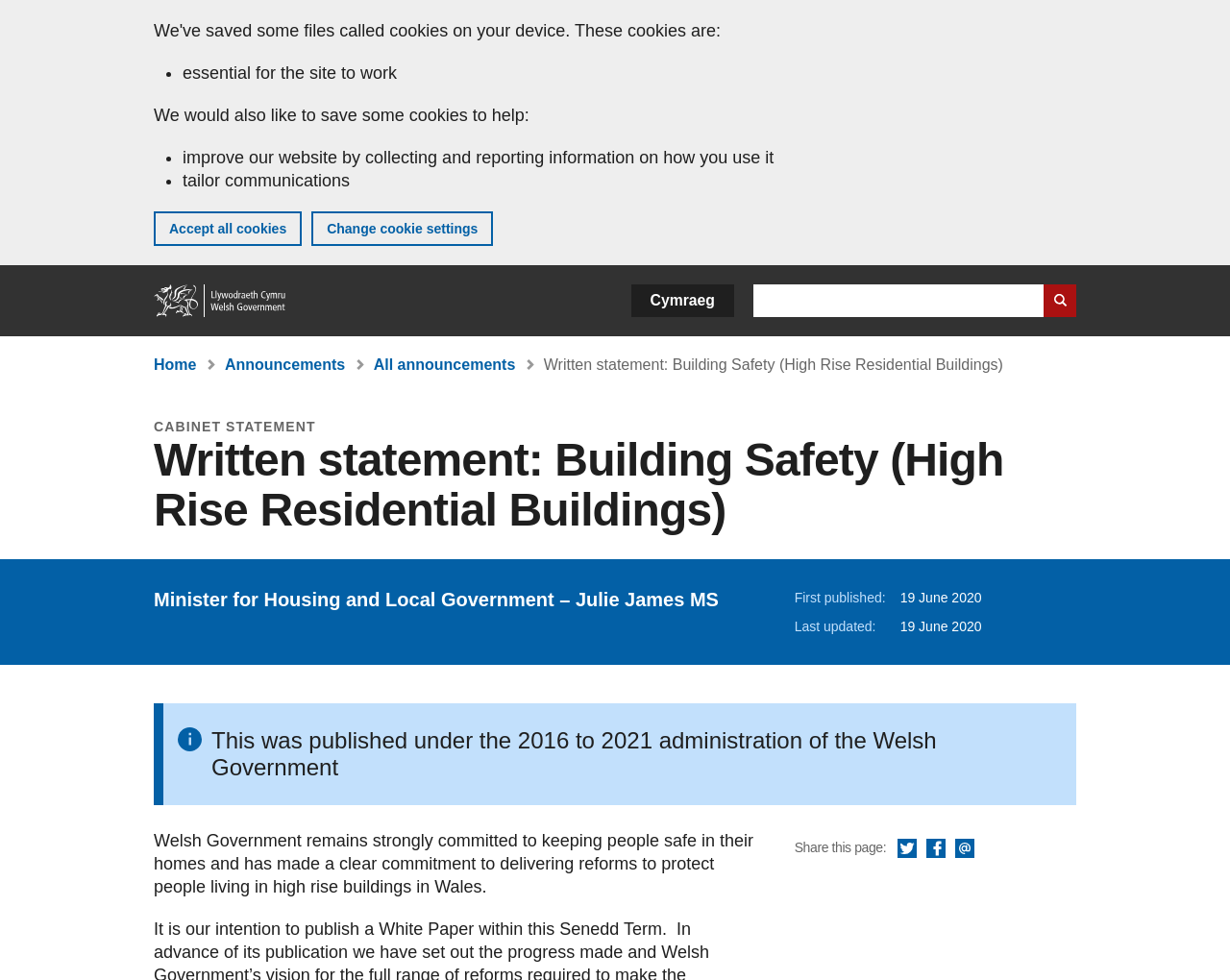Can you provide the bounding box coordinates for the element that should be clicked to implement the instruction: "Share this page via Twitter"?

[0.73, 0.856, 0.746, 0.877]